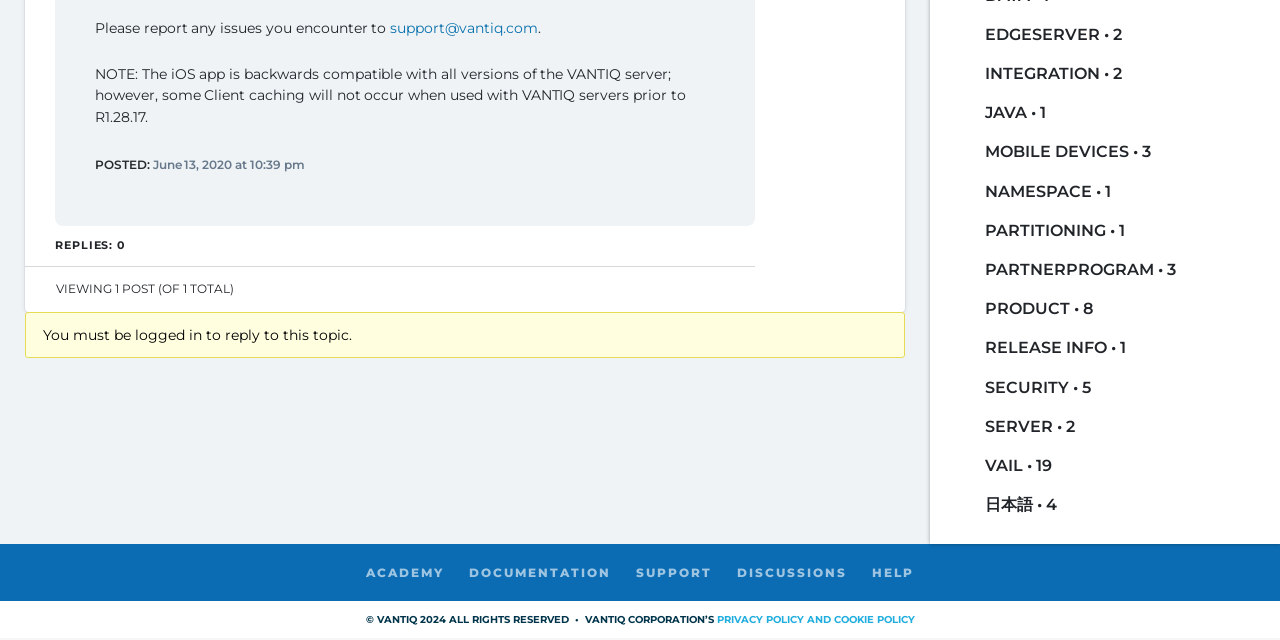Find the bounding box coordinates for the HTML element described in this sentence: "Documentation". Provide the coordinates as four float numbers between 0 and 1, in the format [left, top, right, bottom].

[0.366, 0.886, 0.477, 0.904]